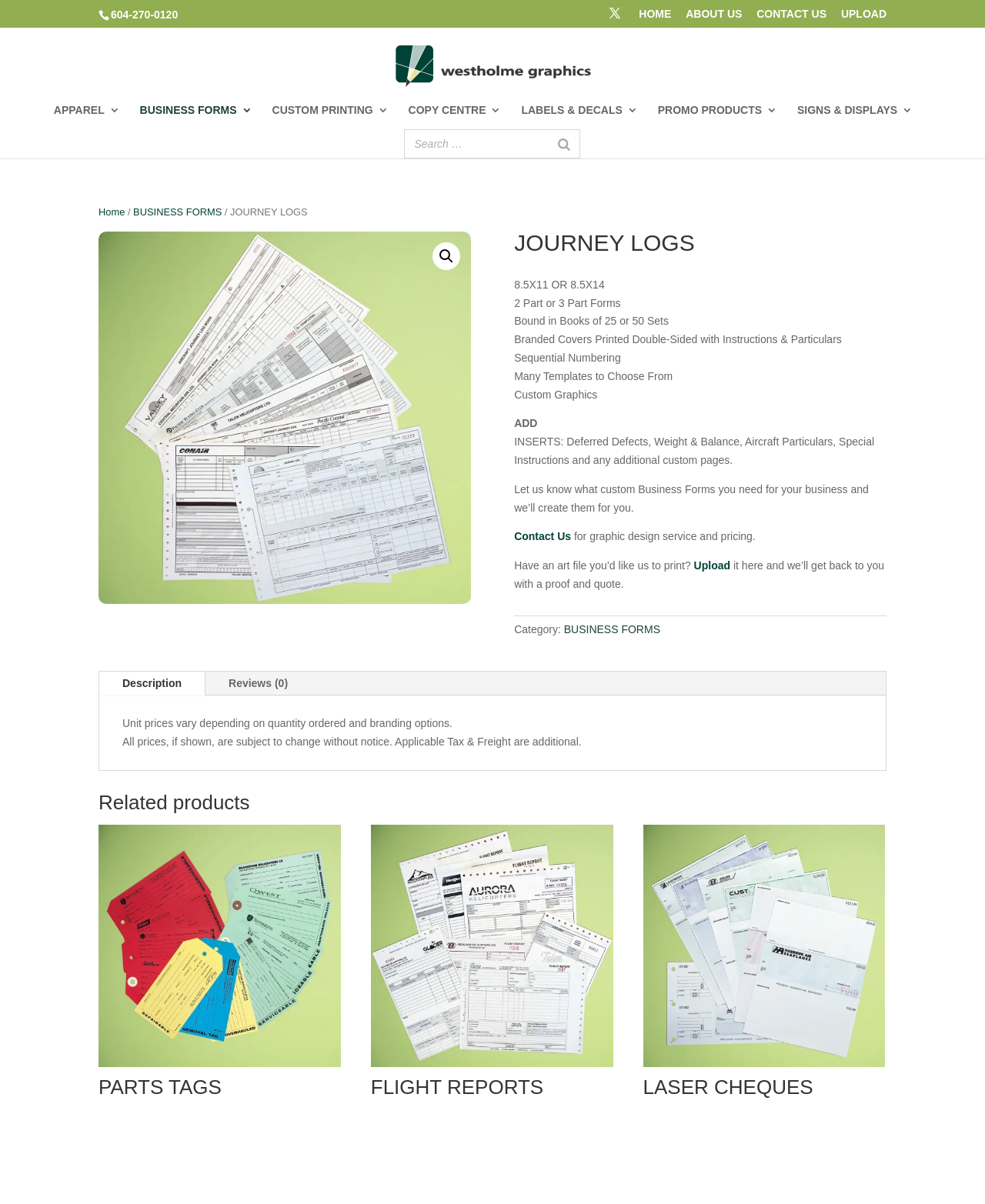Given the element description "PARTS TAGS" in the screenshot, predict the bounding box coordinates of that UI element.

[0.1, 0.685, 0.346, 0.92]